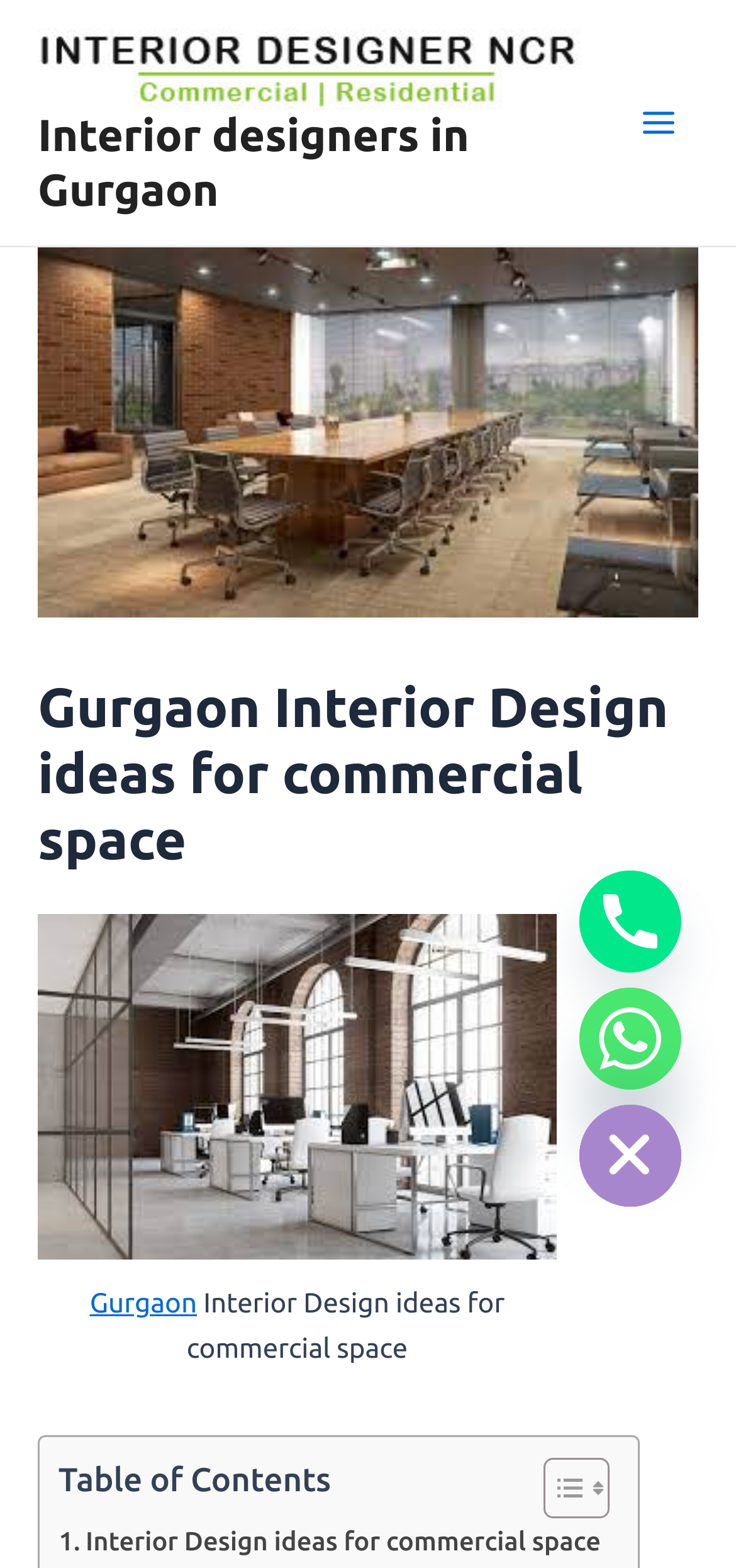Please identify the coordinates of the bounding box that should be clicked to fulfill this instruction: "Toggle the 'Table of Content'".

[0.701, 0.929, 0.816, 0.97]